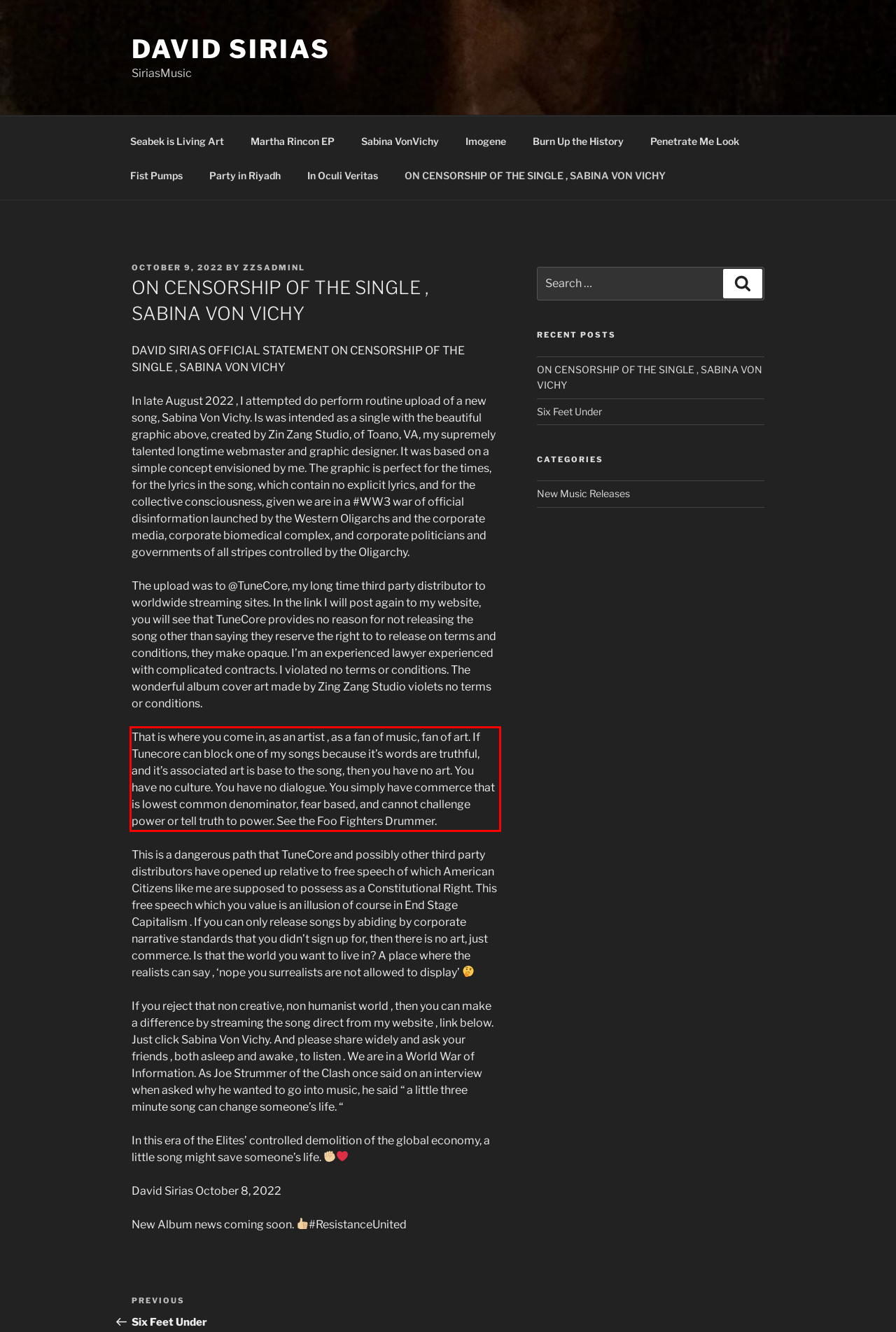Please analyze the provided webpage screenshot and perform OCR to extract the text content from the red rectangle bounding box.

That is where you come in, as an artist , as a fan of music, fan of art. If Tunecore can block one of my songs because it’s words are truthful, and it’s associated art is base to the song, then you have no art. You have no culture. You have no dialogue. You simply have commerce that is lowest common denominator, fear based, and cannot challenge power or tell truth to power. See the Foo Fighters Drummer.